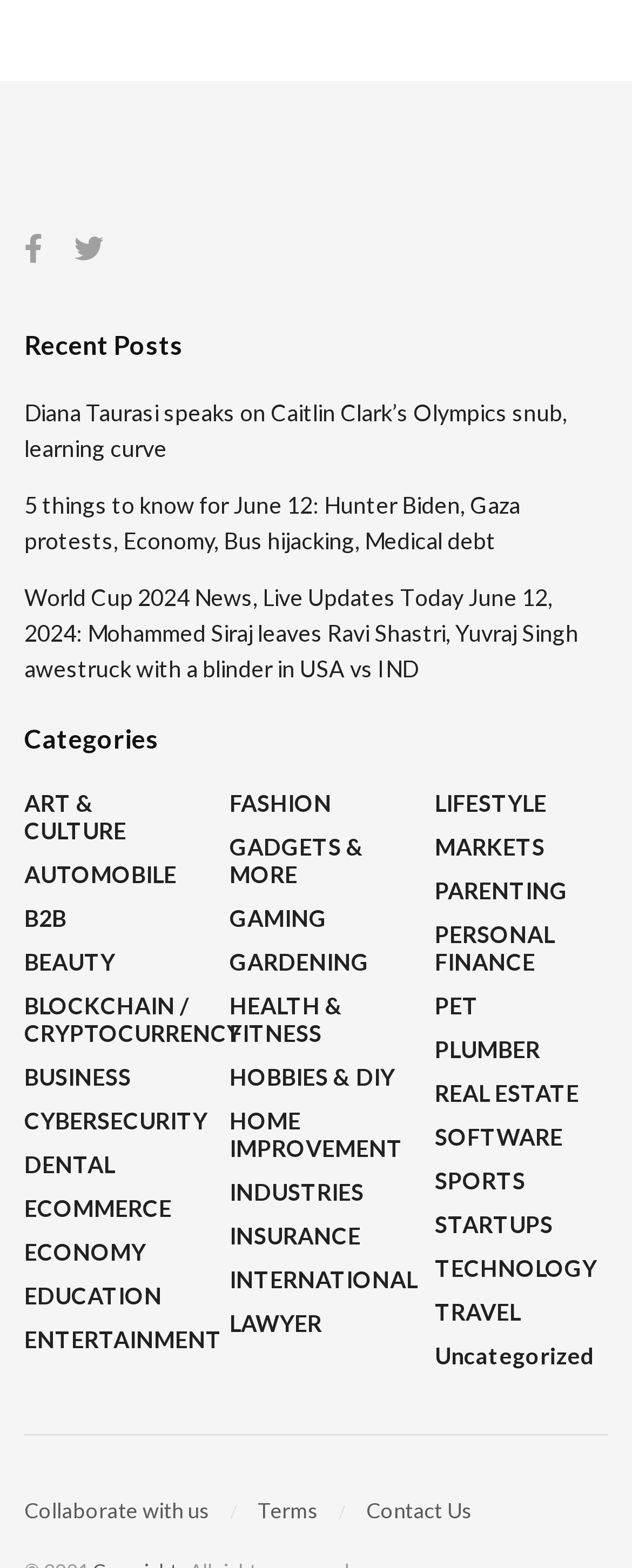Can you specify the bounding box coordinates of the area that needs to be clicked to fulfill the following instruction: "View the 'SPORTS' news"?

[0.688, 0.744, 0.832, 0.762]